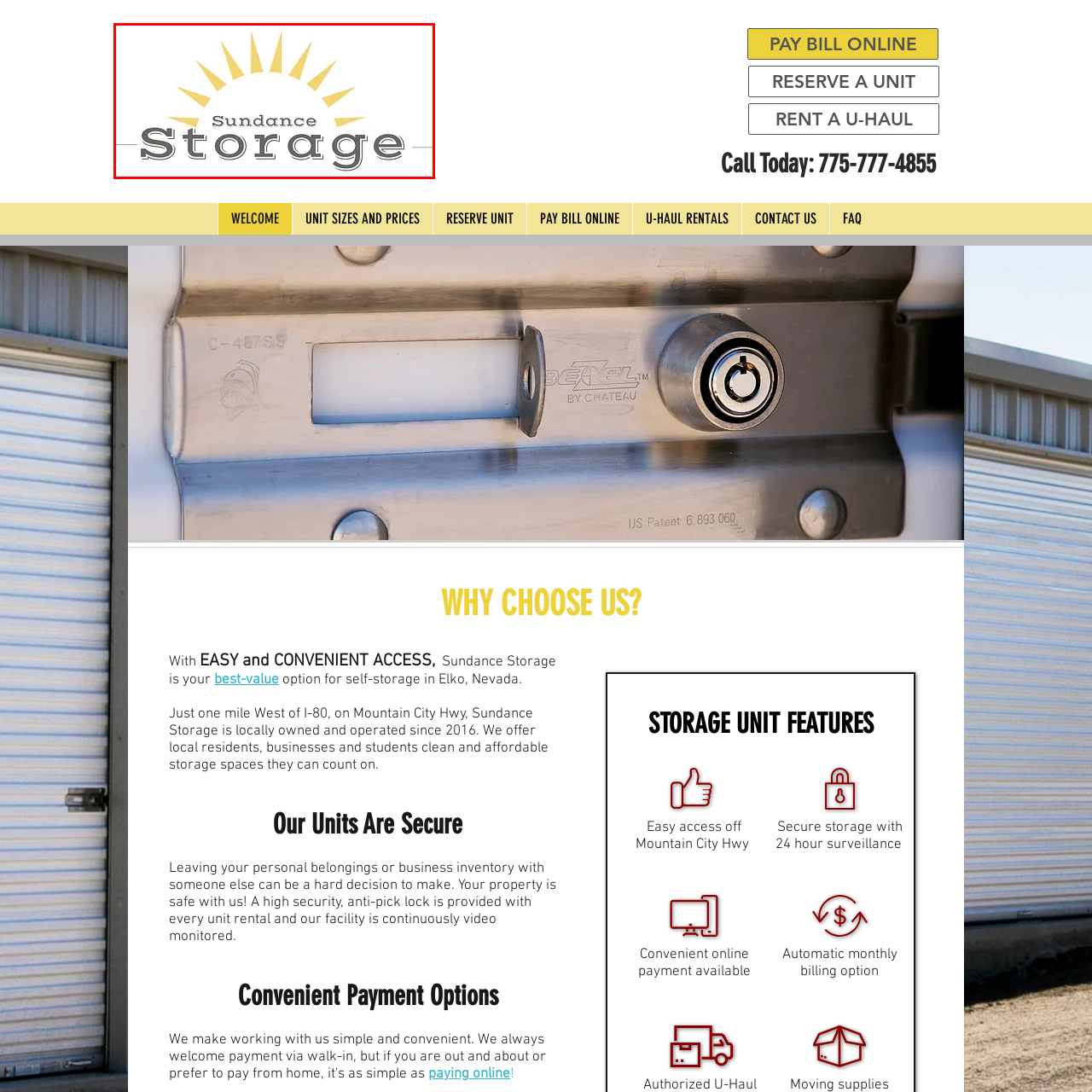Examine the image within the red border and provide a concise answer: What is the focus of Sundance Storage's business?

Secure and accessible storage solutions